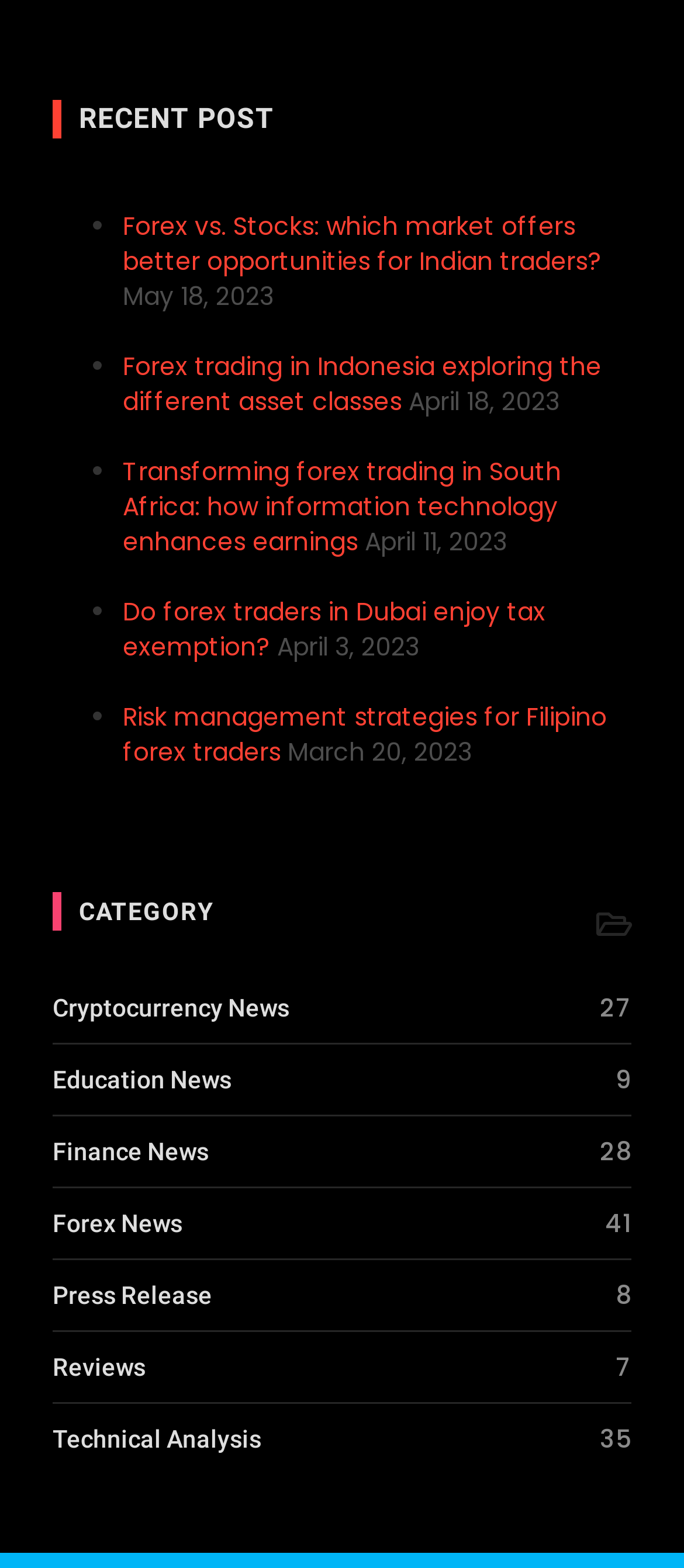What is the title of the first recent post?
Based on the image, provide your answer in one word or phrase.

Forex vs. Stocks: which market offers better opportunities for Indian traders?